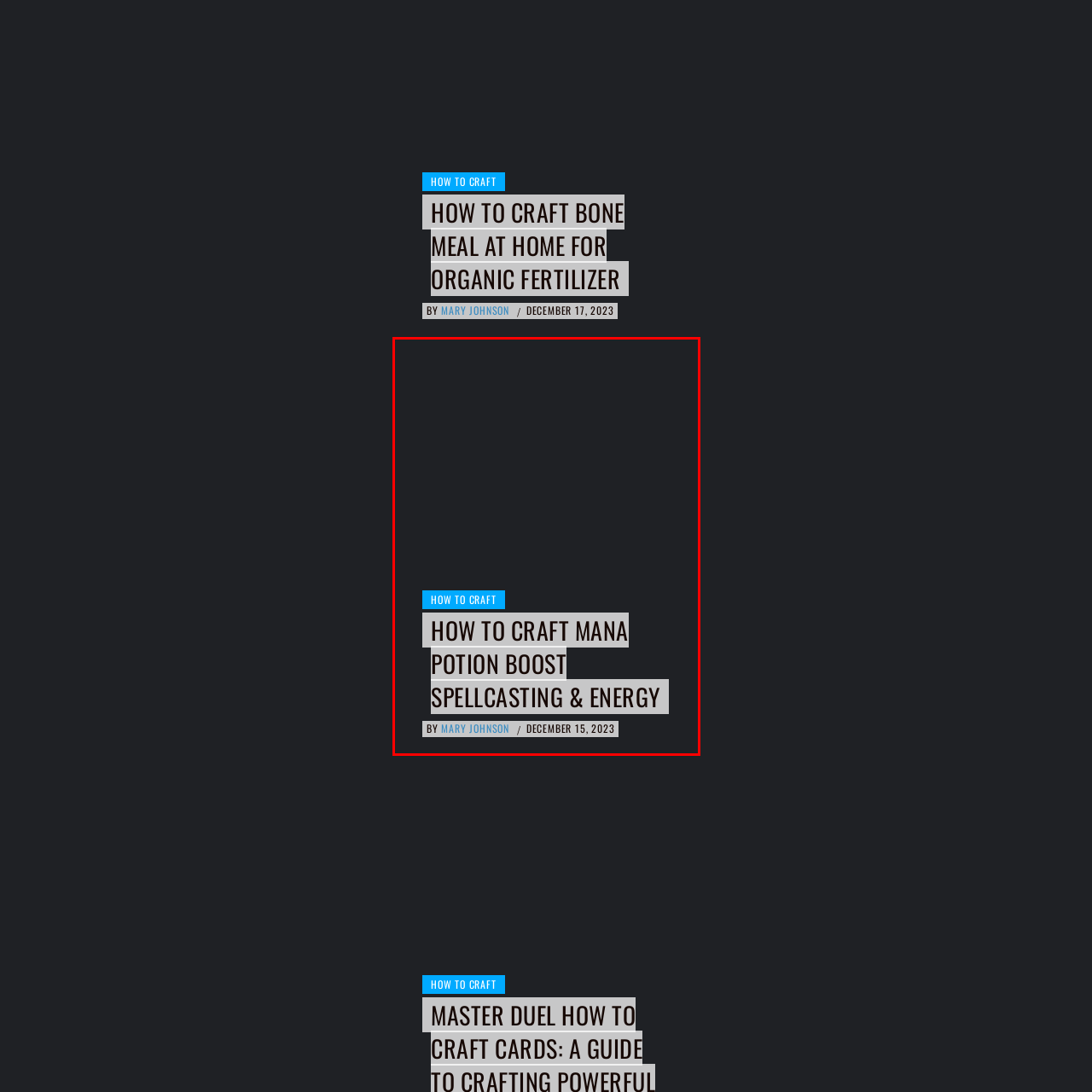When was the content published?
Look closely at the image marked with a red bounding box and answer the question with as much detail as possible, drawing from the image.

The date, December 15, 2023, is displayed beneath the author's name, providing context for when the content was published and suggesting that the content may be relevant or up-to-date as of that date.